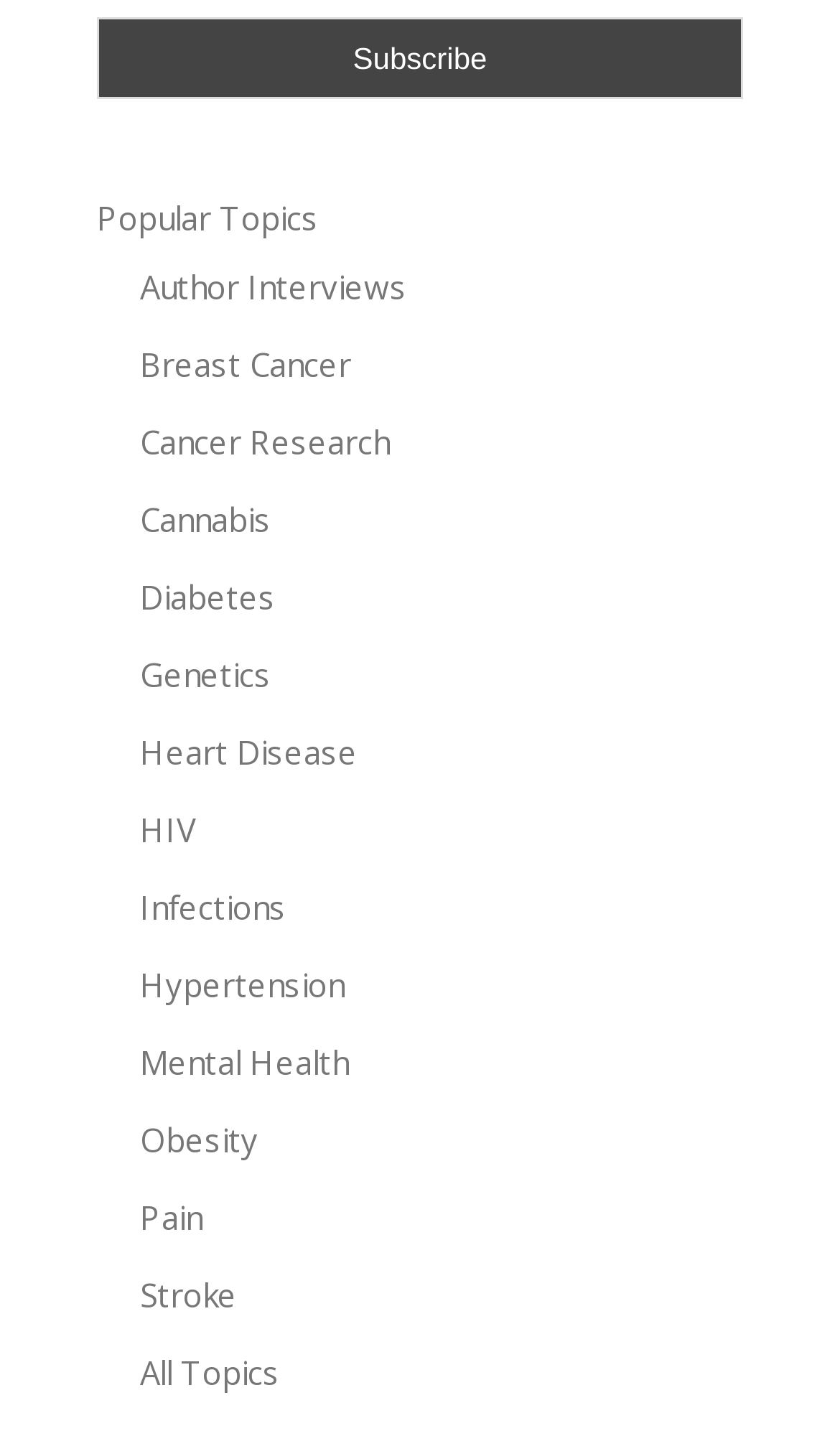Reply to the question with a single word or phrase:
How many health topics are listed?

15